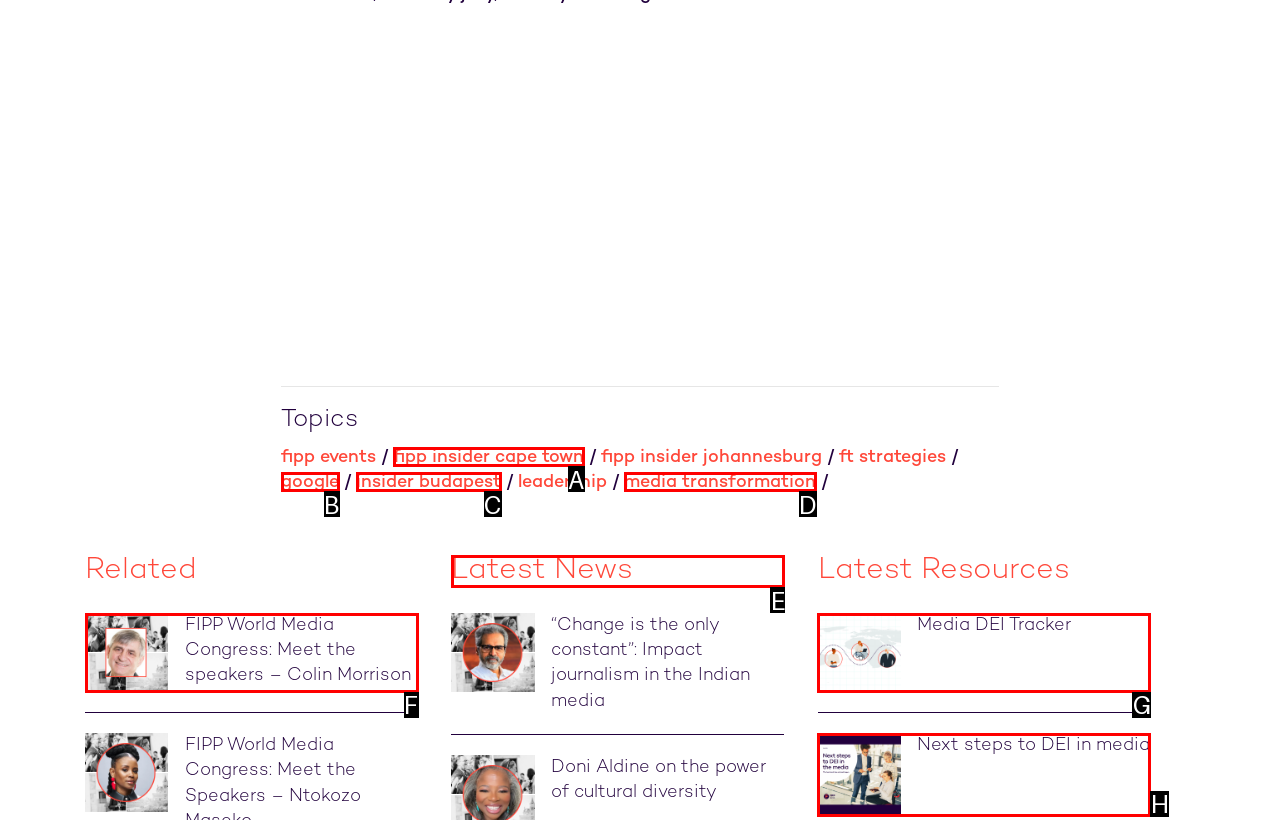Determine the letter of the element to click to accomplish this task: Explore 'Latest News'. Respond with the letter.

E